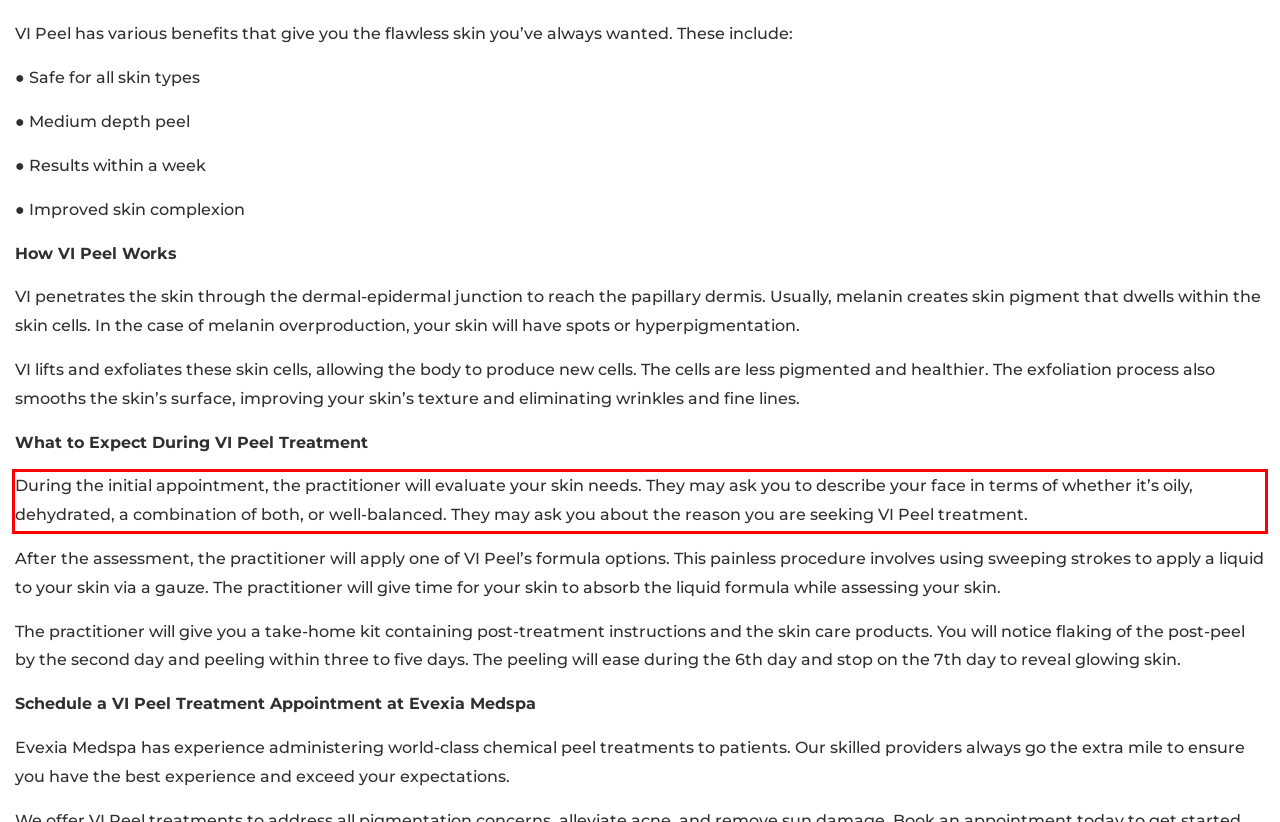Look at the webpage screenshot and recognize the text inside the red bounding box.

During the initial appointment, the practitioner will evaluate your skin needs. They may ask you to describe your face in terms of whether it’s oily, dehydrated, a combination of both, or well-balanced. They may ask you about the reason you are seeking VI Peel treatment.